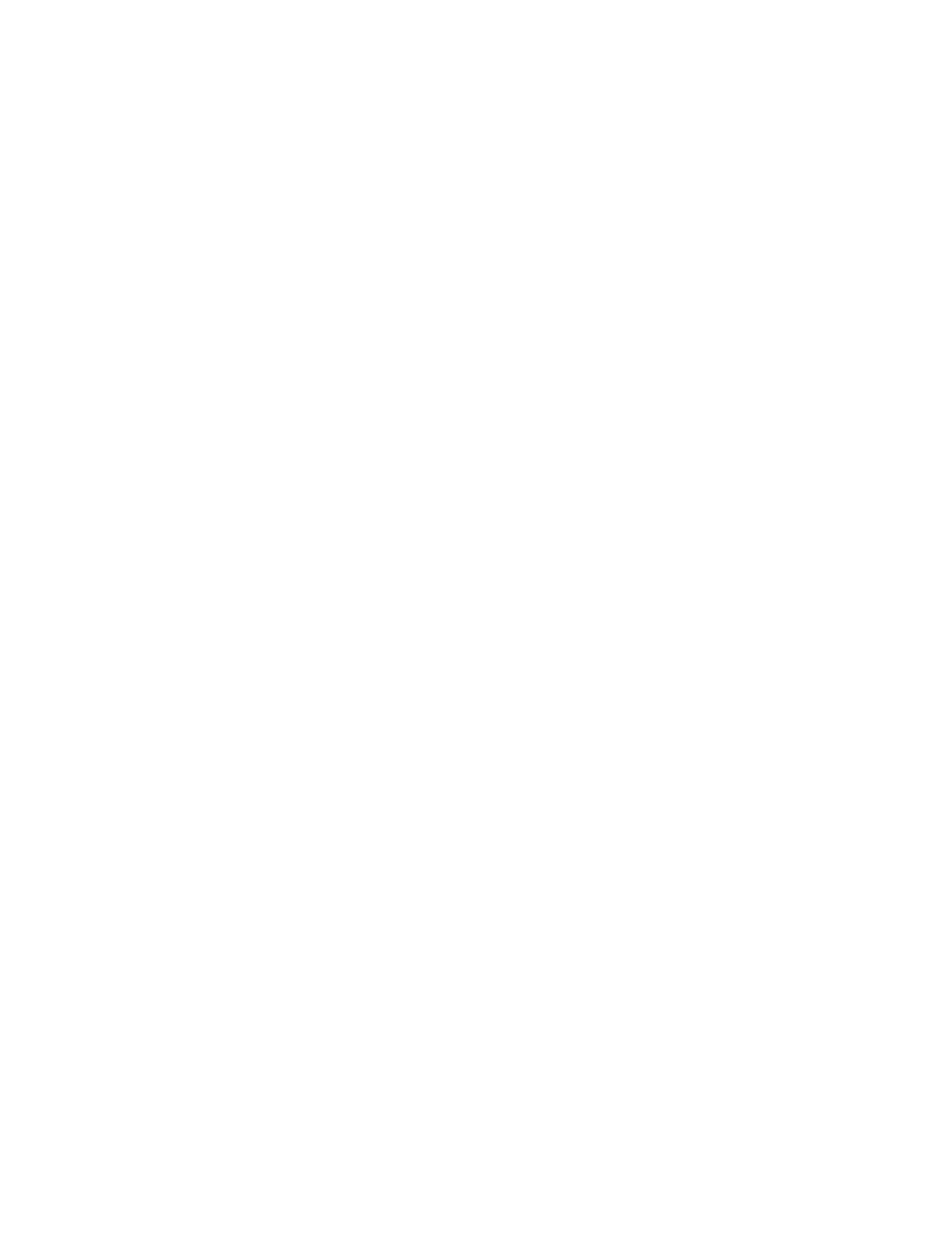Locate the bounding box coordinates of the area to click to fulfill this instruction: "Click on the link to International Medical Corps (IMC)". The bounding box should be presented as four float numbers between 0 and 1, in the order [left, top, right, bottom].

[0.055, 0.054, 0.351, 0.071]